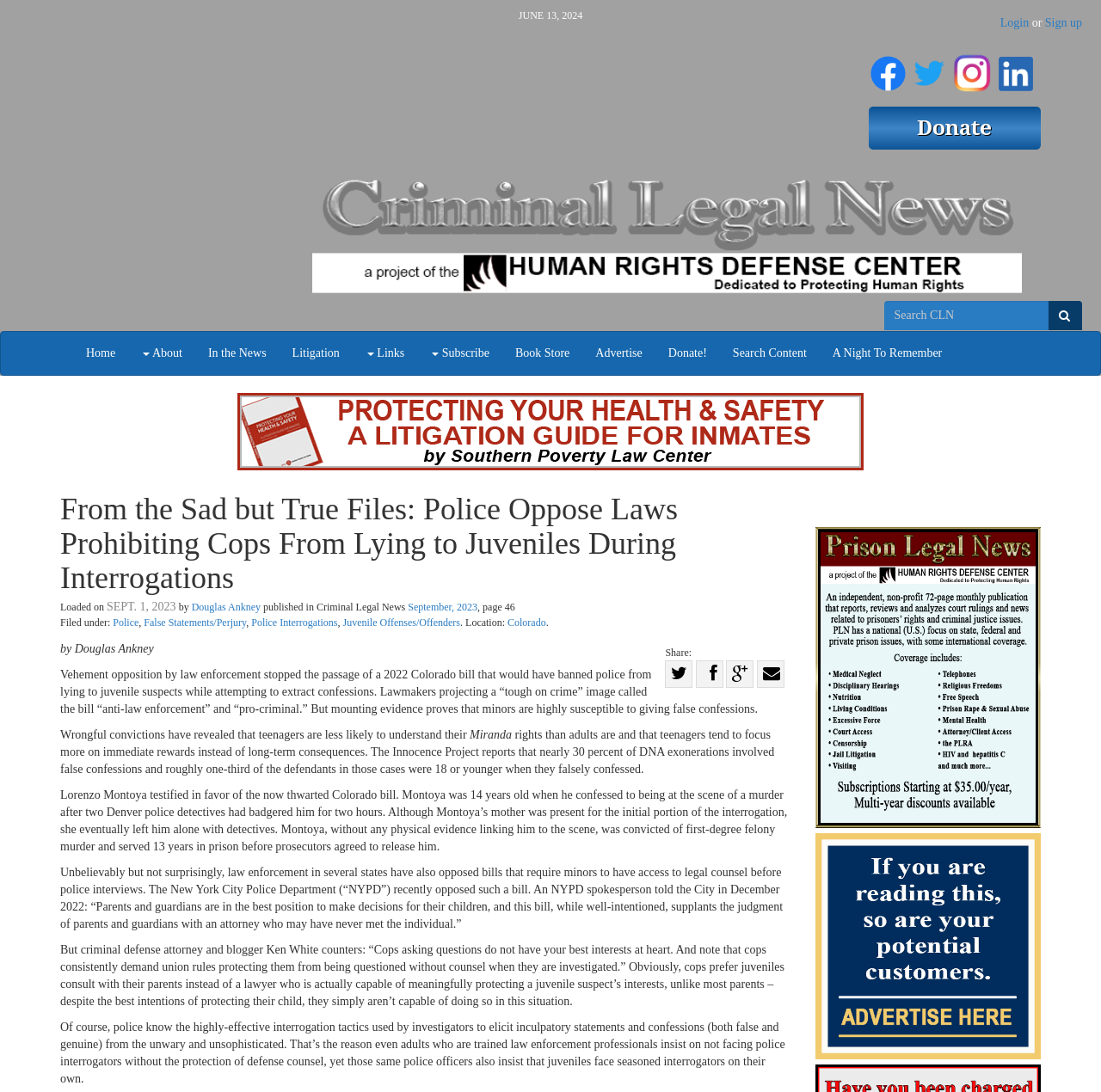How many years did Lorenzo Montoya serve in prison?
Please answer the question as detailed as possible based on the image.

I found this information by reading the text 'Montoya, without any physical evidence linking him to the scene, was convicted of first-degree felony murder and served 13 years in prison...' which is located in the middle of the article.